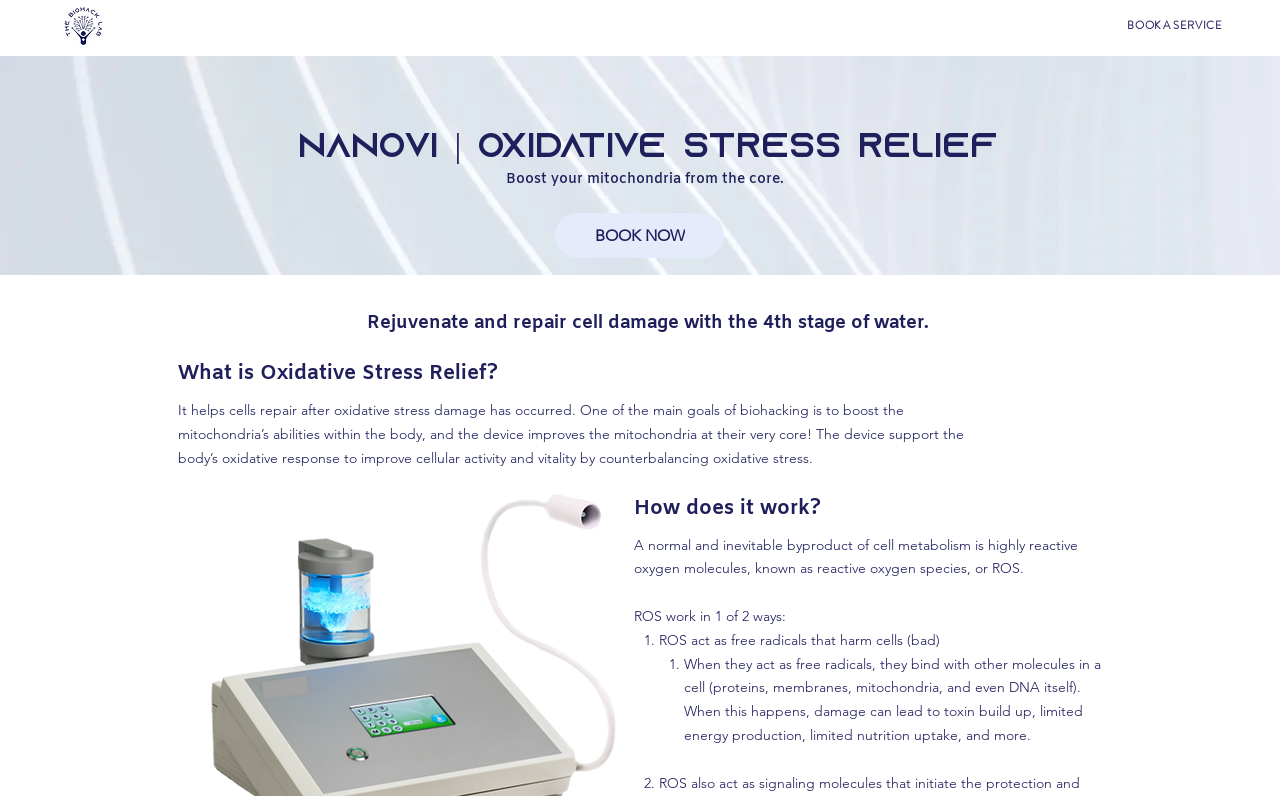Please find the bounding box coordinates of the element that must be clicked to perform the given instruction: "Click on the 'Home' link". The coordinates should be four float numbers from 0 to 1, i.e., [left, top, right, bottom].

[0.16, 0.005, 0.246, 0.068]